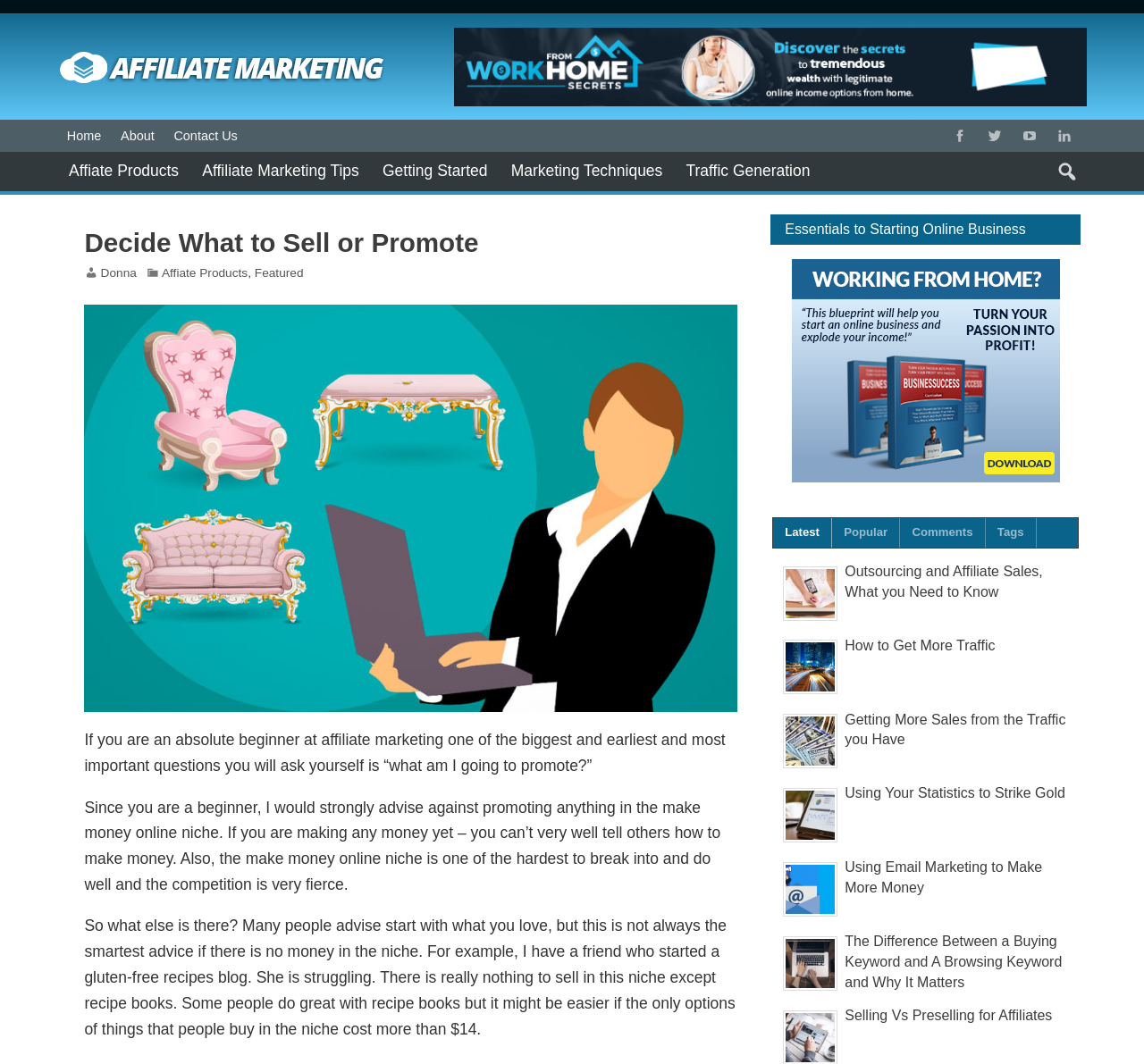Determine the bounding box for the UI element that matches this description: "title="Start an Online Business"".

[0.68, 0.243, 0.938, 0.453]